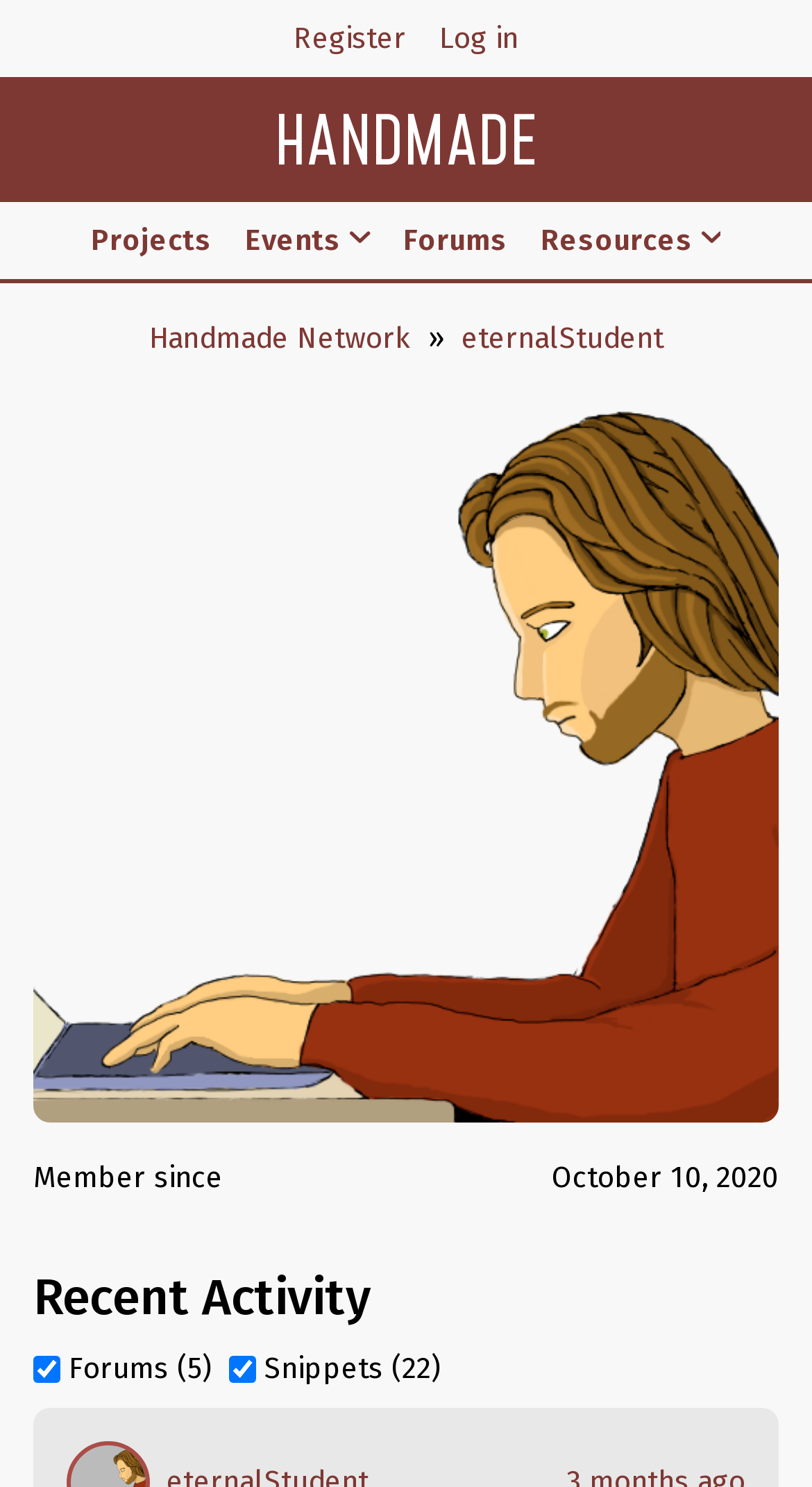Detail the features and information presented on the webpage.

The webpage is about a user profile on a handmade network platform. At the top, there are two links, "Register" and "Log in", positioned side by side. Below them, a prominent link "HANDMADE" spans the entire width of the page. 

Underneath, there are four links: "Projects", "Events", "Forums", and "Resources". The "Events" and "Resources" links have dropdown menus, indicated by small images next to them. The "Forums" link is positioned between the "Events" and "Resources" links.

Further down, there is a link "Handmade Network" followed by a separator character "»" and then a link to the user's profile "eternalStudent". The user's avatar is displayed on the left side of the page, taking up most of the vertical space.

Below the avatar, there is some text indicating that the user is a member since October 10, 2020. A heading "Recent Activity" is positioned near the bottom of the page, followed by two checkboxes, "Forums (5)" and "Snippets (22)", both of which are checked.